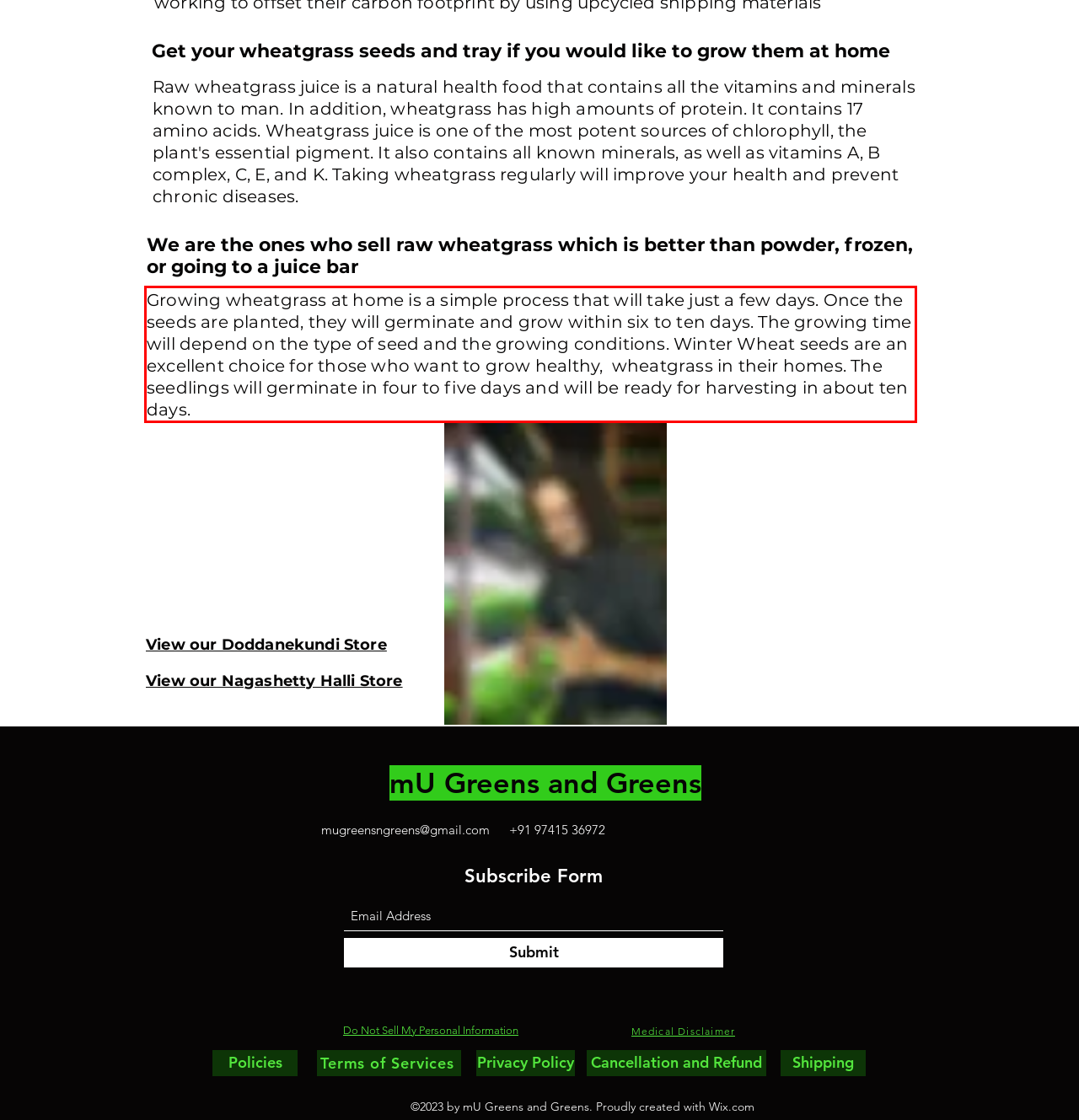Using OCR, extract the text content found within the red bounding box in the given webpage screenshot.

Growing wheatgrass at home is a simple process that will take just a few days. Once the seeds are planted, they will germinate and grow within six to ten days. The growing time will depend on the type of seed and the growing conditions. Winter Wheat seeds are an excellent choice for those who want to grow healthy, wheatgrass in their homes. The seedlings will germinate in four to five days and will be ready for harvesting in about ten days.